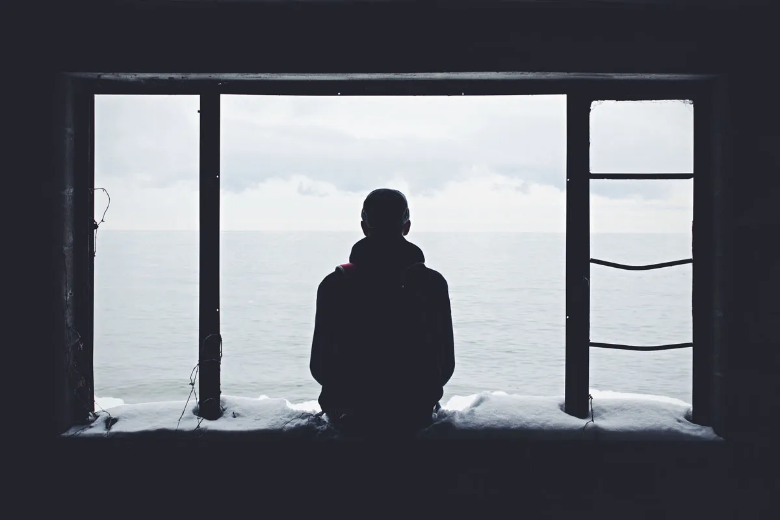Offer a meticulous description of the image.

The image features a contemplative figure sitting in front of a window that frames a vast, calm body of water. The individual, clad in a dark hoodie, gazes out towards the horizon, seemingly lost in thought. Cold tones dominate the scene, with soft greys and blues reflecting a tranquil yet introspective atmosphere. Snow can be seen resting on the ledge beneath the window, adding to the serene mood. This visual encapsulates the essence of leadership and perspective, evoking the theme of "Having Leadership Eyes," which suggests that individuals can interpret situations differently, and highlights the importance of elevating one's view to better understand challenges and opportunities.